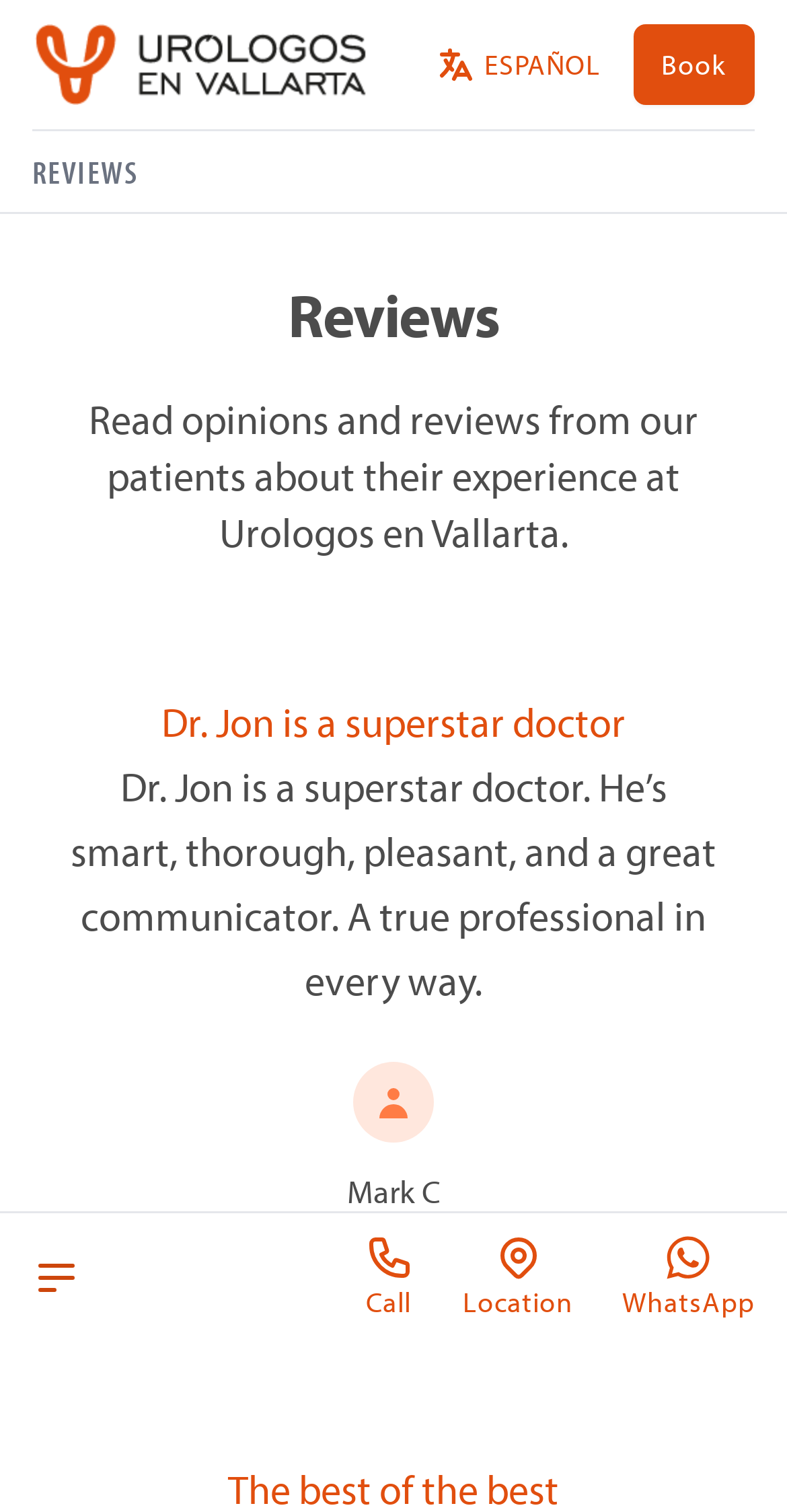Show the bounding box coordinates of the region that should be clicked to follow the instruction: "View location."

[0.588, 0.815, 0.729, 0.872]